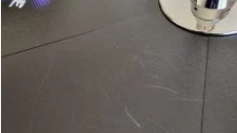Explain the contents of the image with as much detail as possible.

The image depicts a close-up view of a sleek, black surface, likely a dance or exercise area, featuring a shiny pole base on the right side. Visible are subtle scratches or scuff marks on the surface, indicating prior use. This setting is suggestive of a home pole dancing studio, aligning with the theme of promoting pole dancing as a home activity, as mentioned in the accompanying text encouraging enthusiasts to explore and enjoy the art of pole dancing.